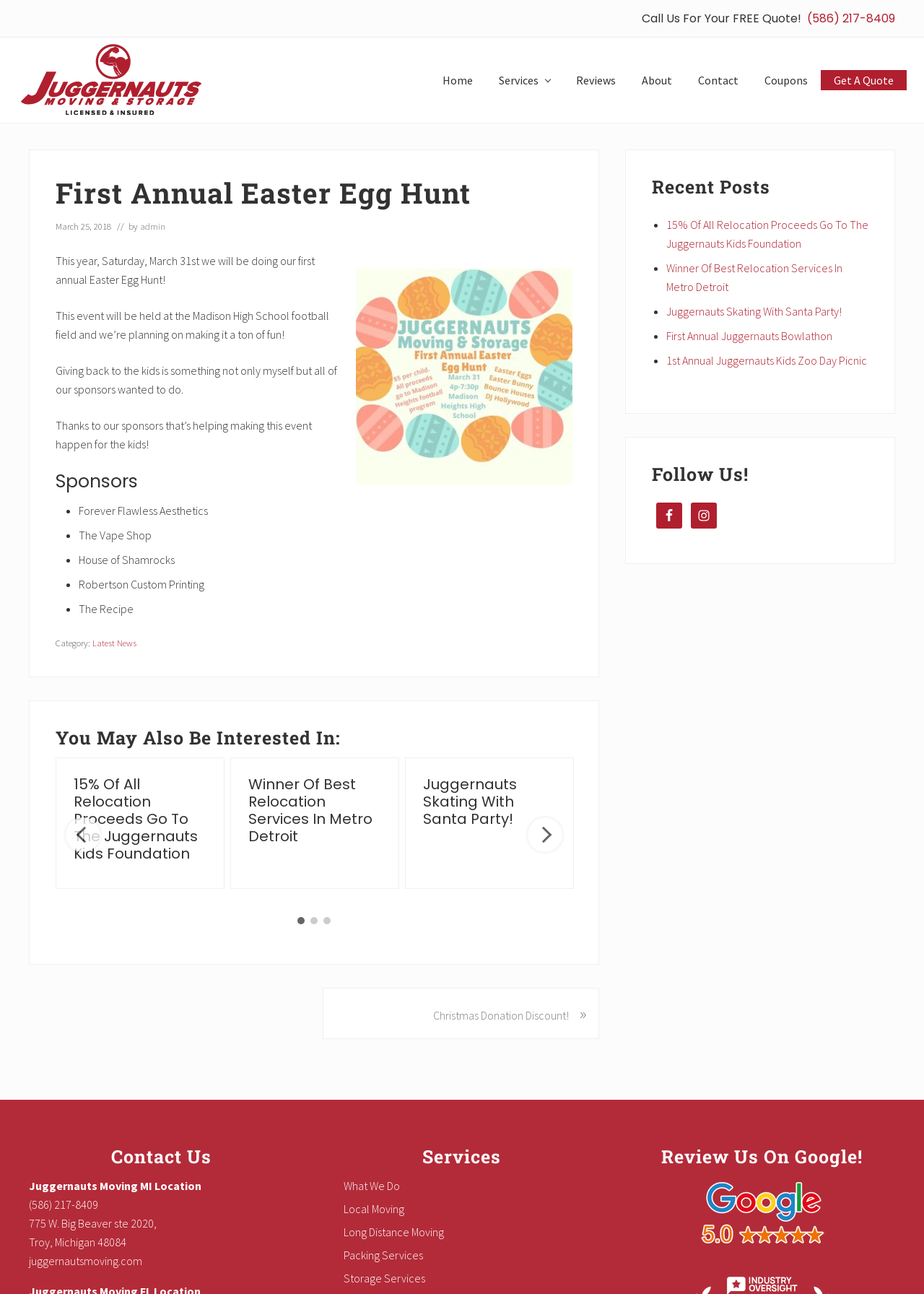Please specify the coordinates of the bounding box for the element that should be clicked to carry out this instruction: "Check recent posts". The coordinates must be four float numbers between 0 and 1, formatted as [left, top, right, bottom].

None